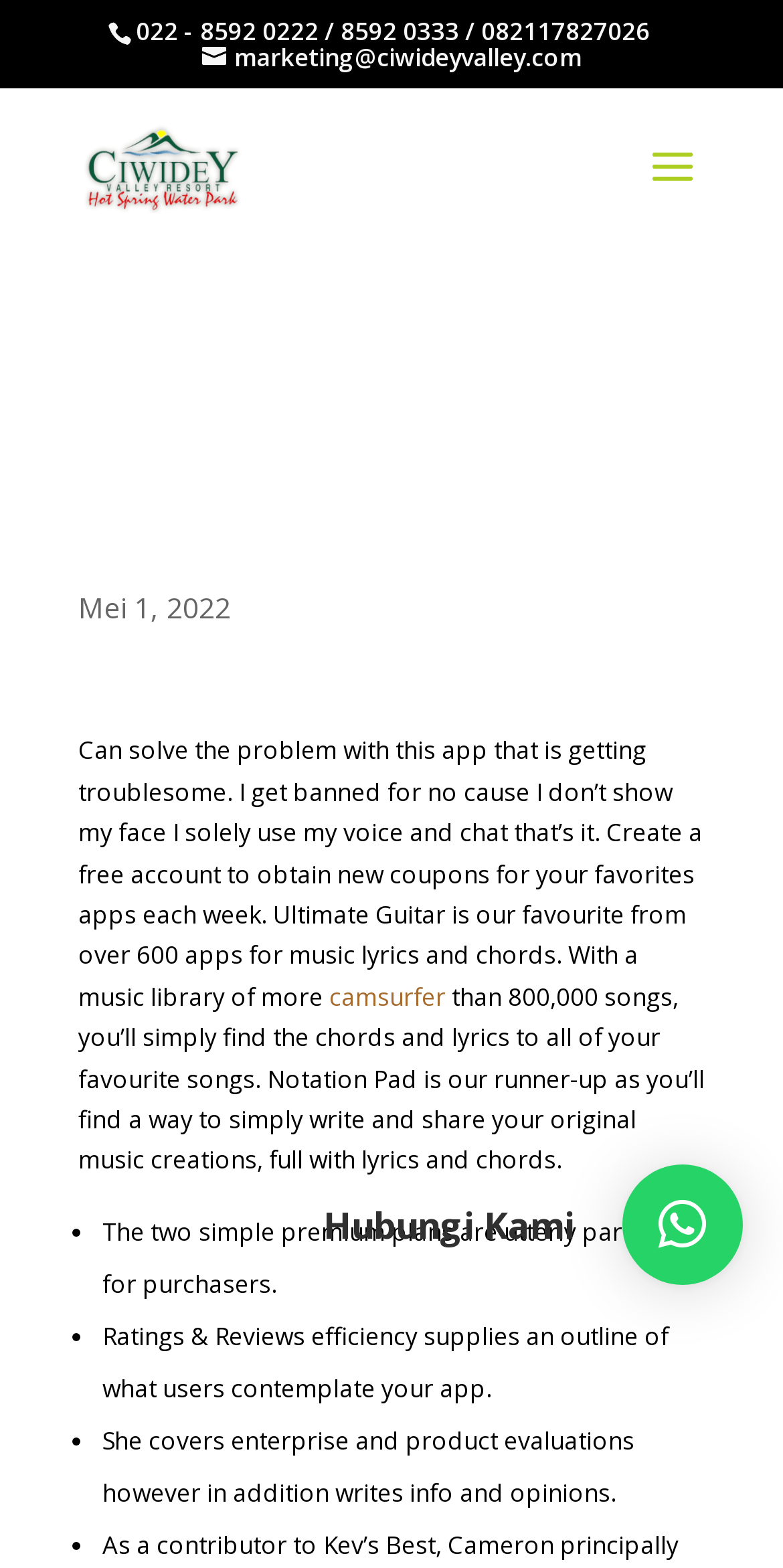Use a single word or phrase to answer this question: 
What is the topic of the article?

Camsurf